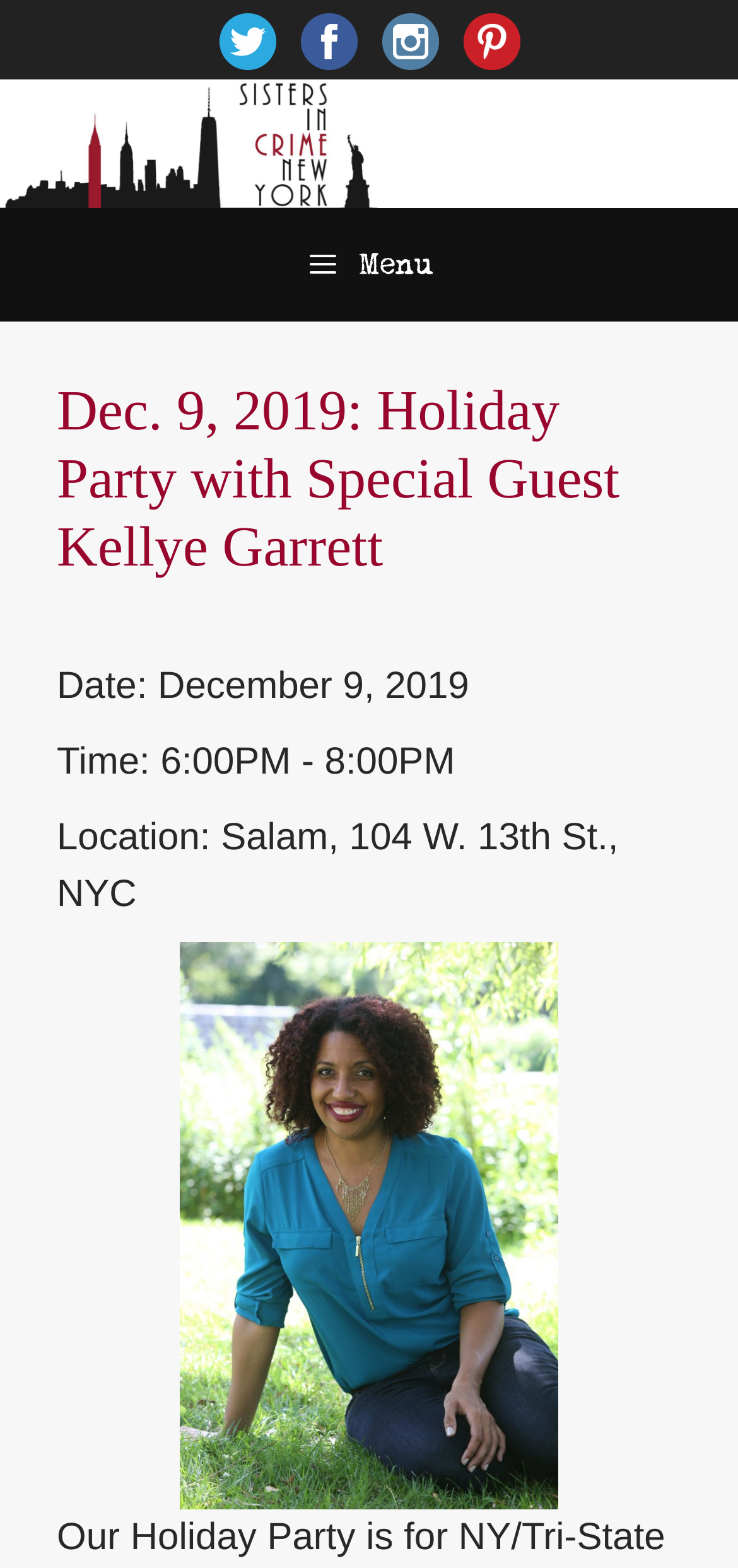Answer the question in a single word or phrase:
What is the special guest's name?

Kellye Garrett